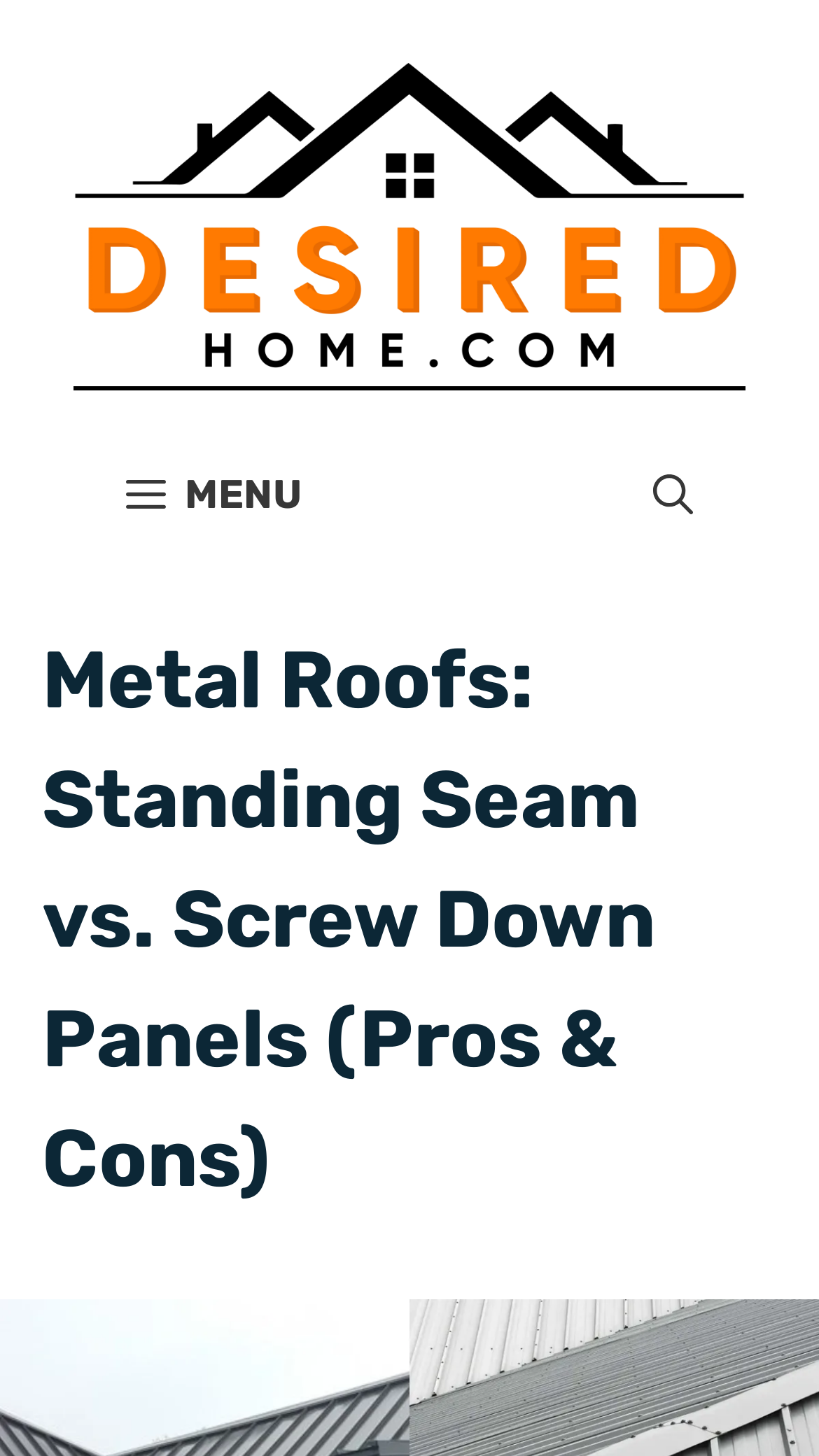Determine the bounding box for the UI element that matches this description: "Menu".

[0.051, 0.283, 0.472, 0.399]